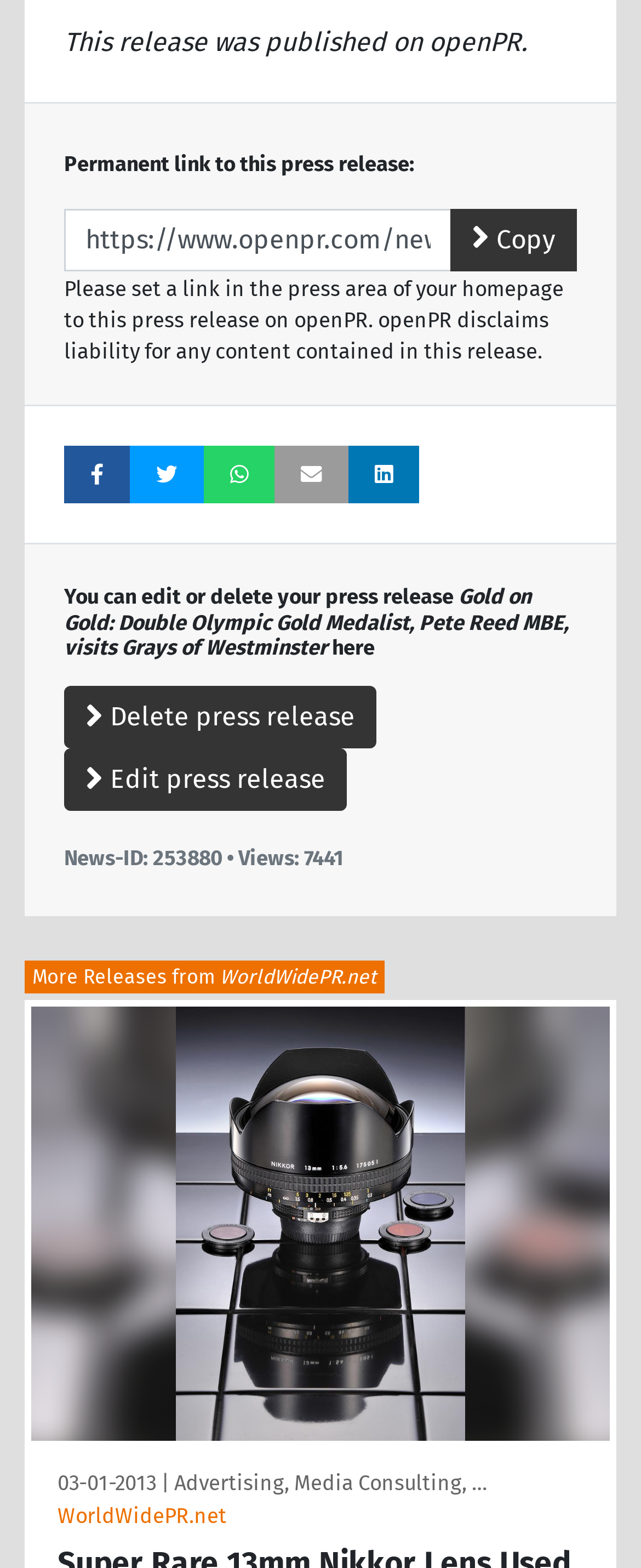Find the bounding box coordinates of the element you need to click on to perform this action: 'Visit WorldWidePR.net'. The coordinates should be represented by four float values between 0 and 1, in the format [left, top, right, bottom].

[0.09, 0.958, 0.354, 0.974]